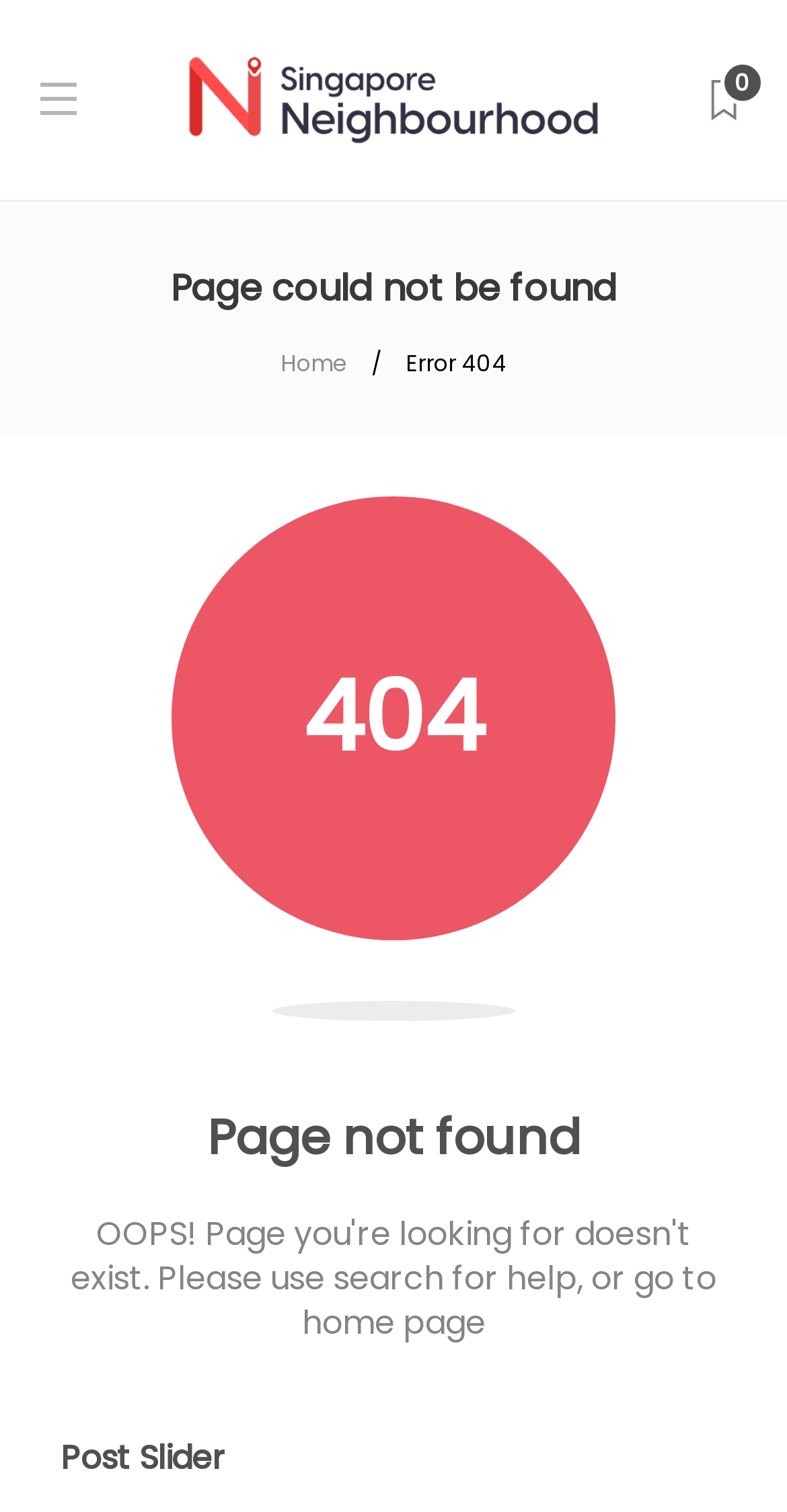Please find the top heading of the webpage and generate its text.

Page could not be found